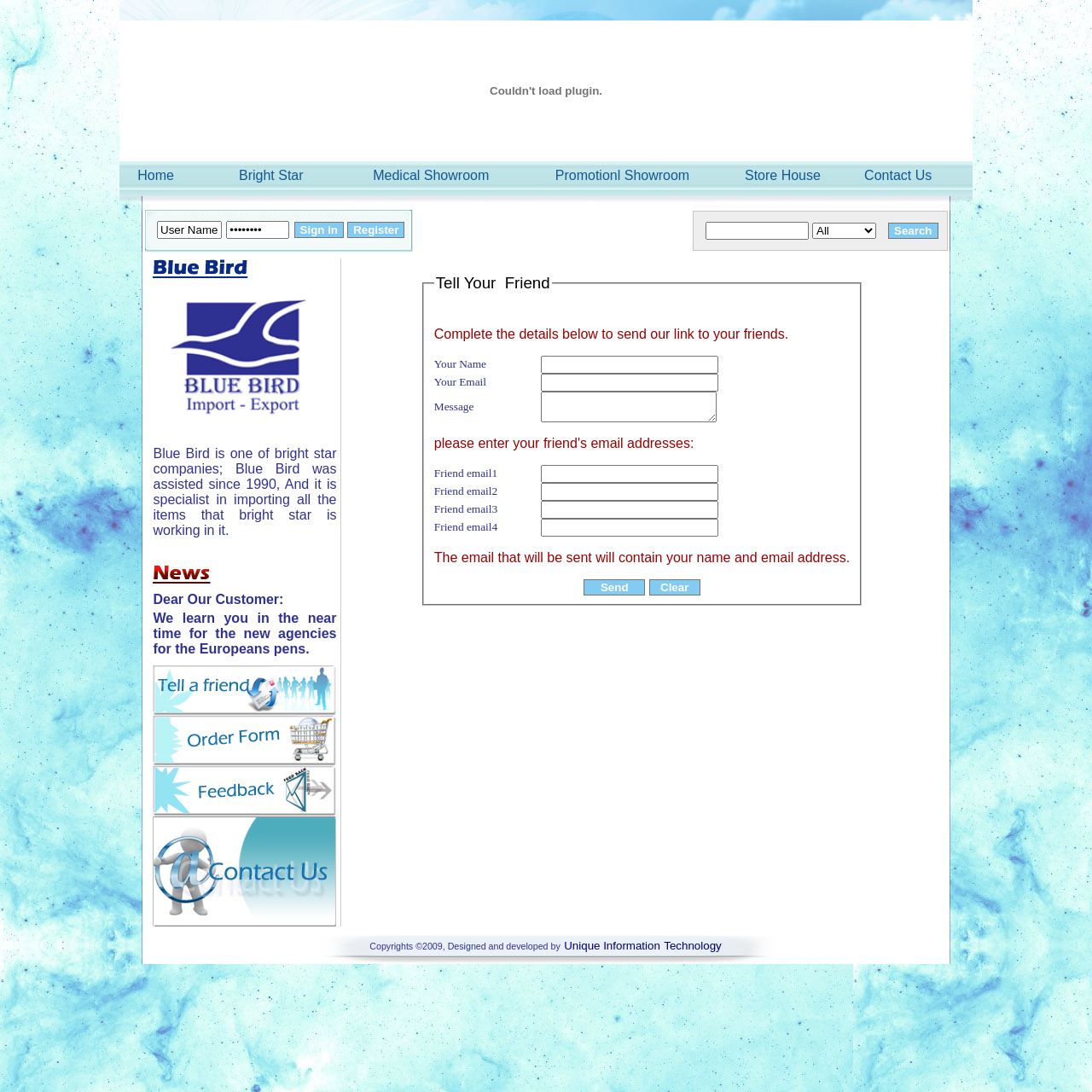Write an extensive caption that covers every aspect of the webpage.

The webpage is titled "Bright Star" and has a layout table that occupies most of the screen. The top section of the page has a table with two rows. The first row contains a table with a plugin object and an embedded object, both of which are disabled. The second row has a table with a navigation menu that includes links to "Home", "Bright Star", "Medical Showroom", "Promotionl Showroom", "Store House", and "Contact Us". 

Below the navigation menu, there is an image. The next section of the page has a table with a row that contains a table with a user name input field, a password input field, and buttons to sign in and register. There is also a search bar with a combobox and a search button.

The layout of the page is organized, with elements arranged in a logical and easy-to-follow manner. The navigation menu is prominently displayed at the top of the page, and the search bar is located below it. The user name and password input fields are grouped together, making it easy for users to enter their credentials.